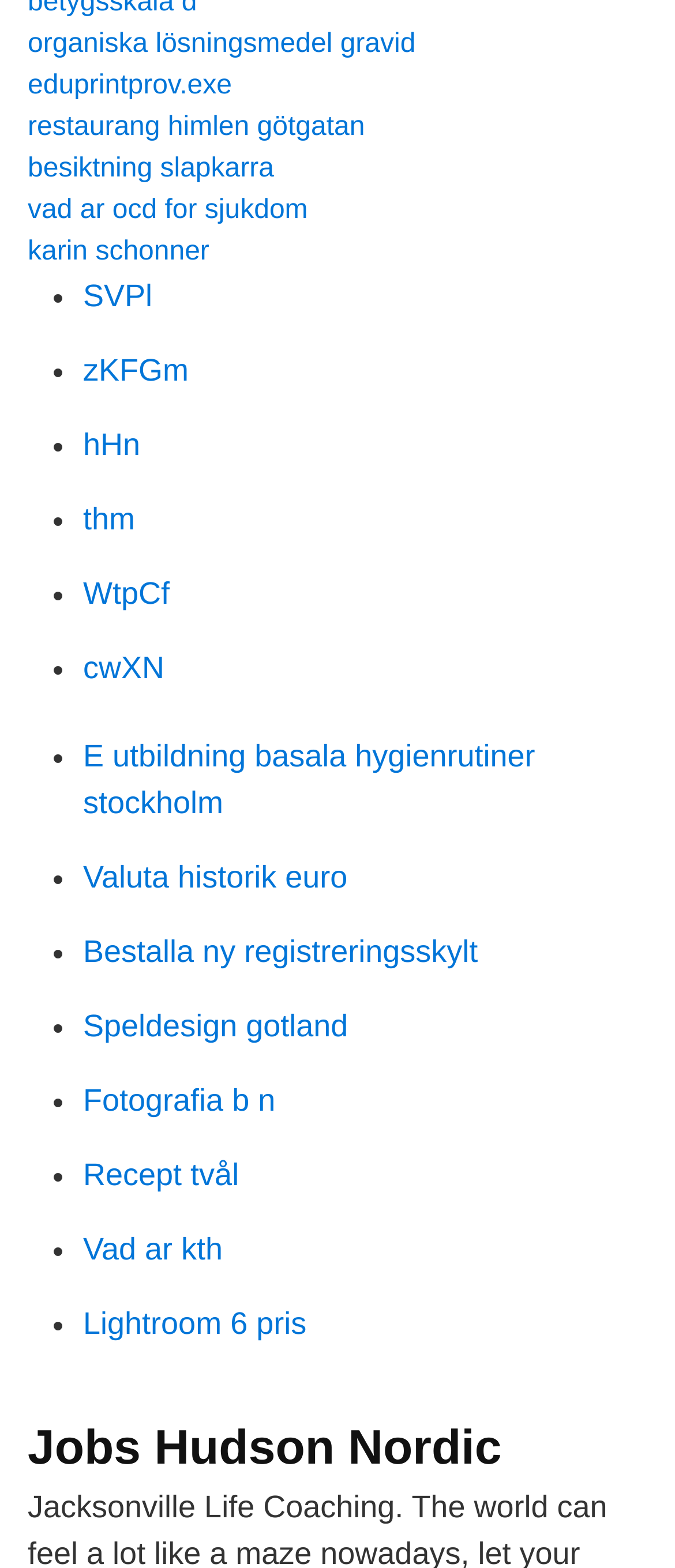Use one word or a short phrase to answer the question provided: 
How many links are on the webpage?

26